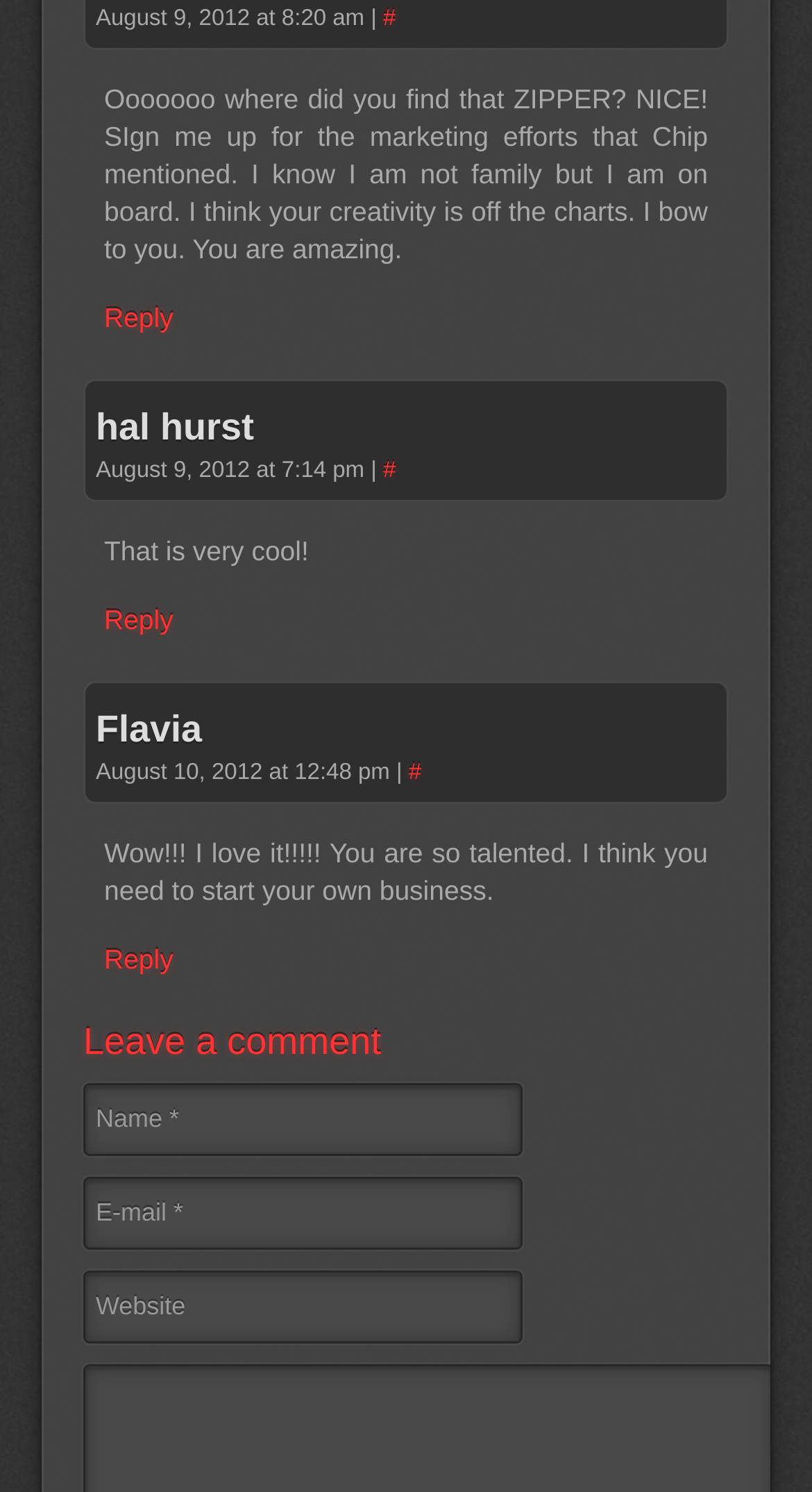Calculate the bounding box coordinates of the UI element given the description: "name="email" placeholder="E-mail *"".

[0.103, 0.789, 0.644, 0.838]